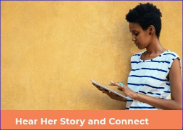What is the theme of the narrative?
Based on the screenshot, respond with a single word or phrase.

Connection and empowerment